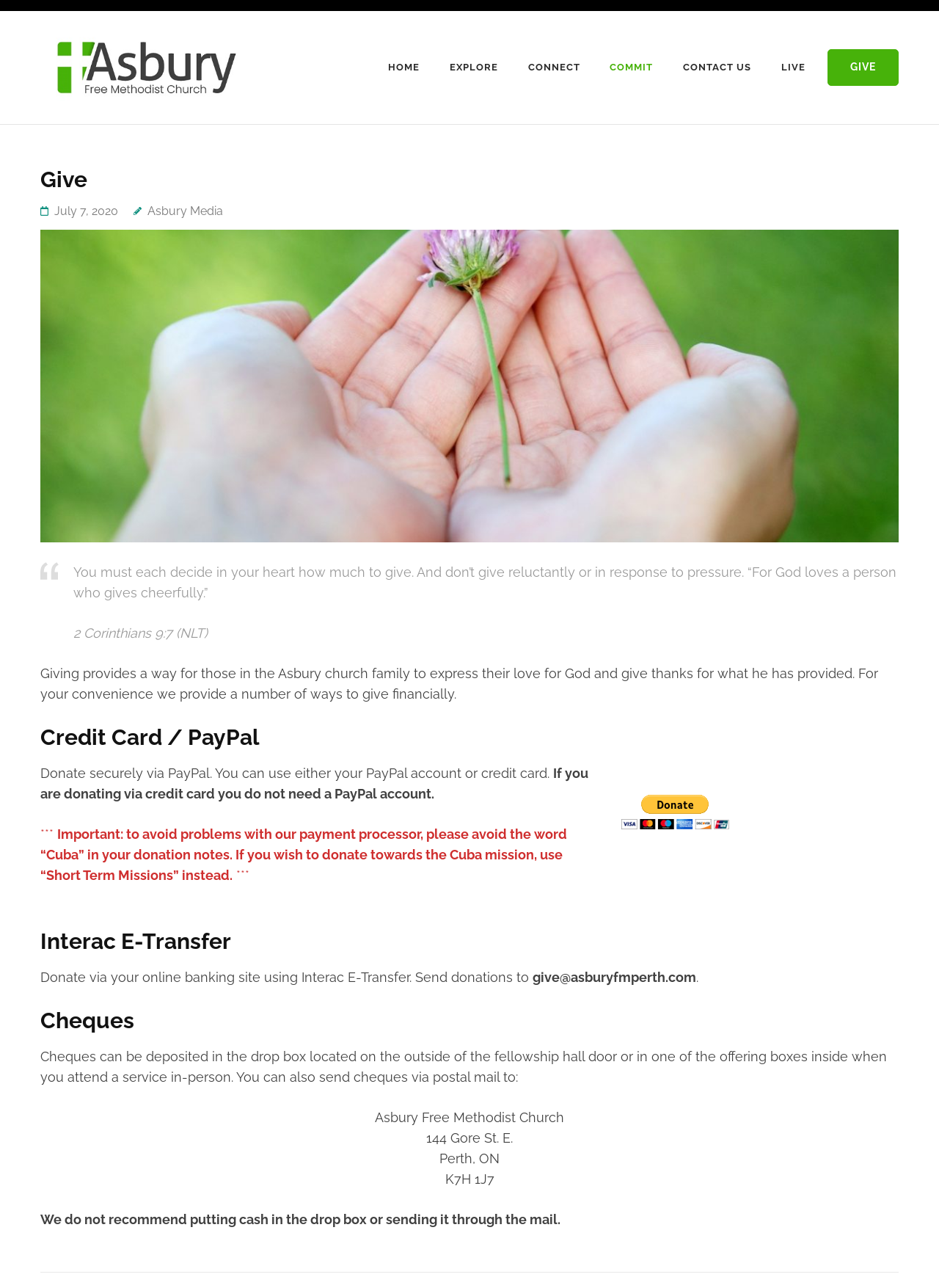Please find and report the bounding box coordinates of the element to click in order to perform the following action: "Click the 'CONTACT US' link". The coordinates should be expressed as four float numbers between 0 and 1, in the format [left, top, right, bottom].

[0.728, 0.046, 0.8, 0.059]